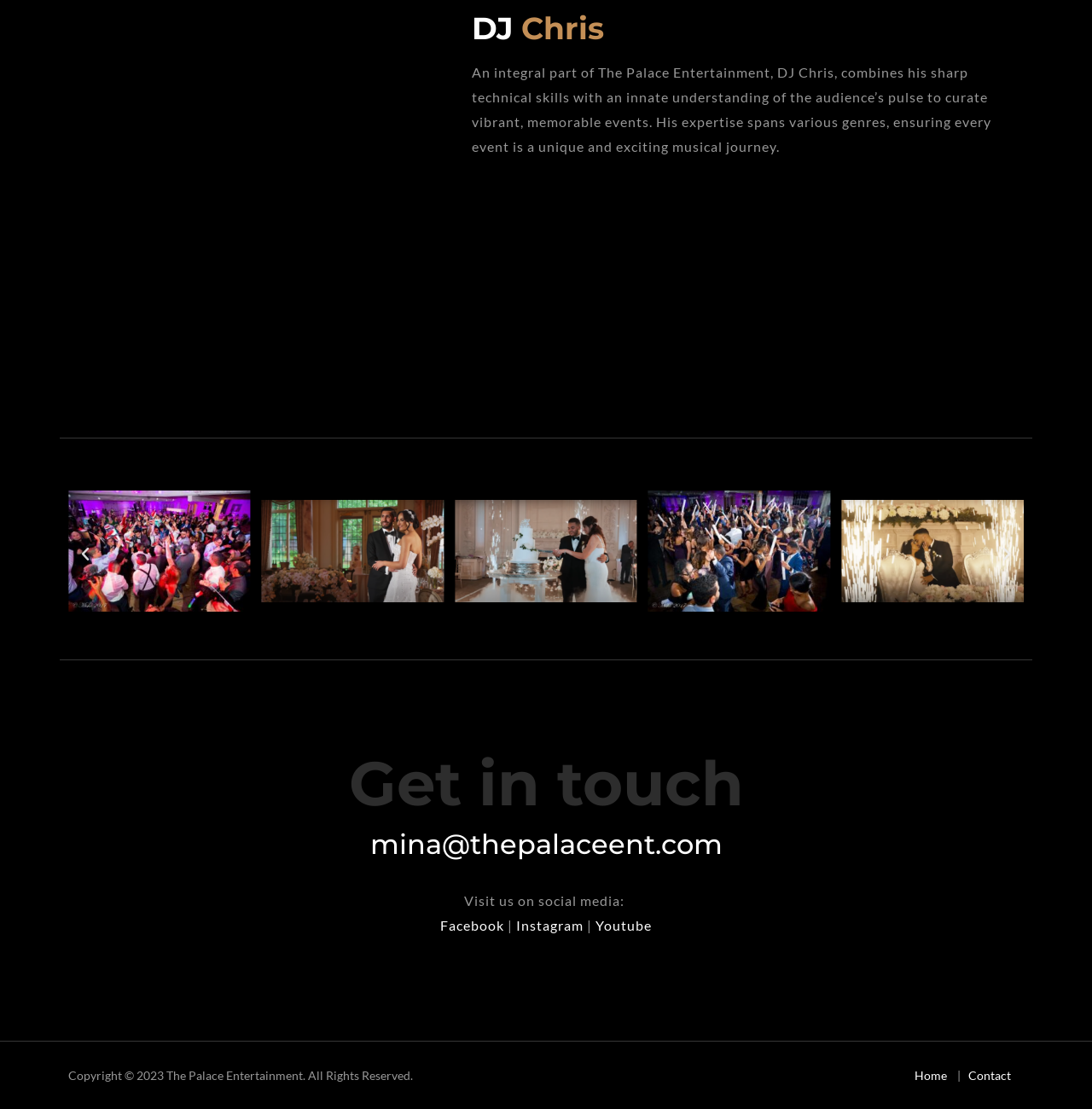Use a single word or phrase to answer the question: How many slides are in the carousel?

6